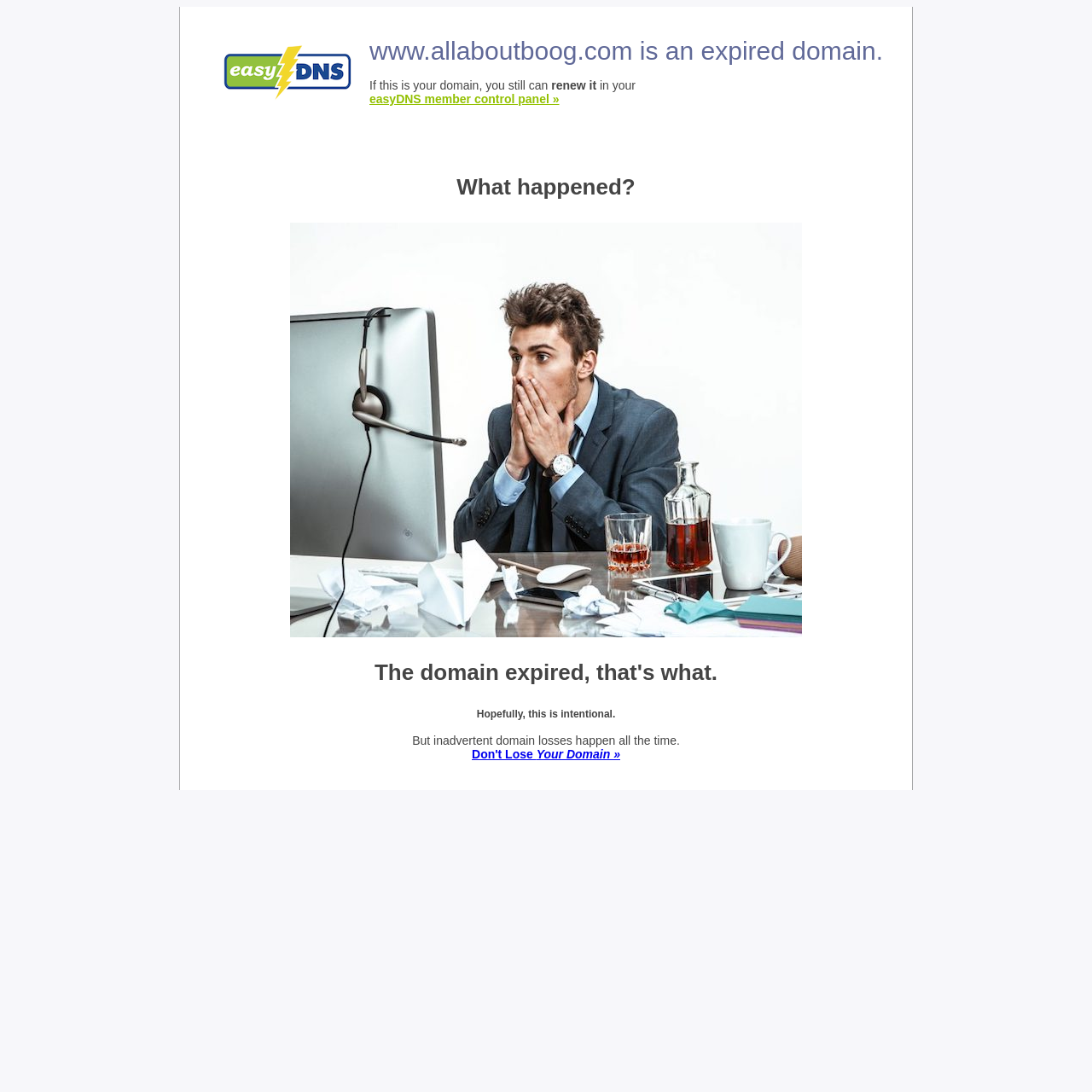Use a single word or phrase to answer the question:
What is the consequence of not renewing the domain?

Domain loss